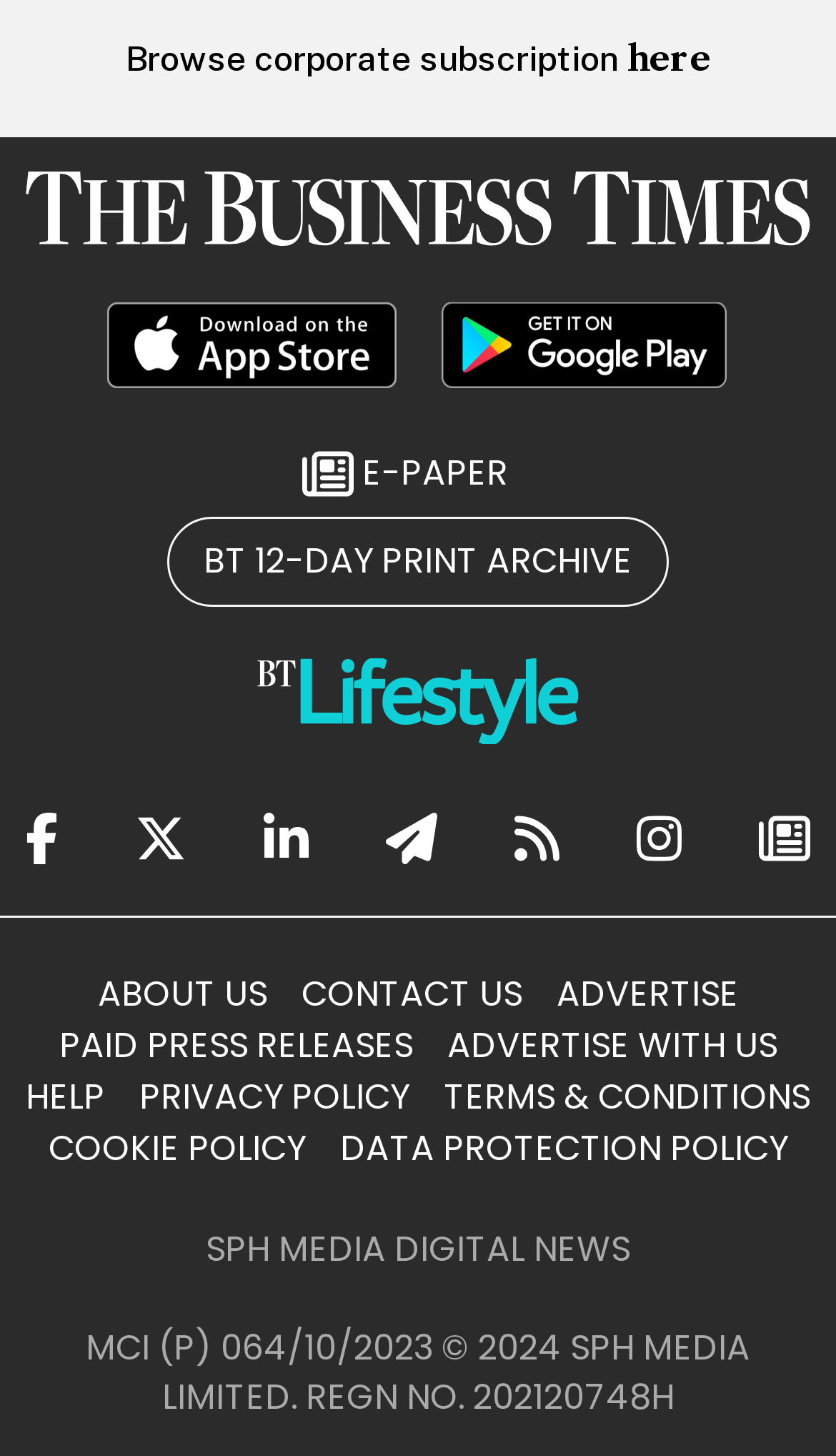Identify the bounding box coordinates of the section that should be clicked to achieve the task described: "Browse corporate subscription".

[0.15, 0.027, 0.75, 0.055]